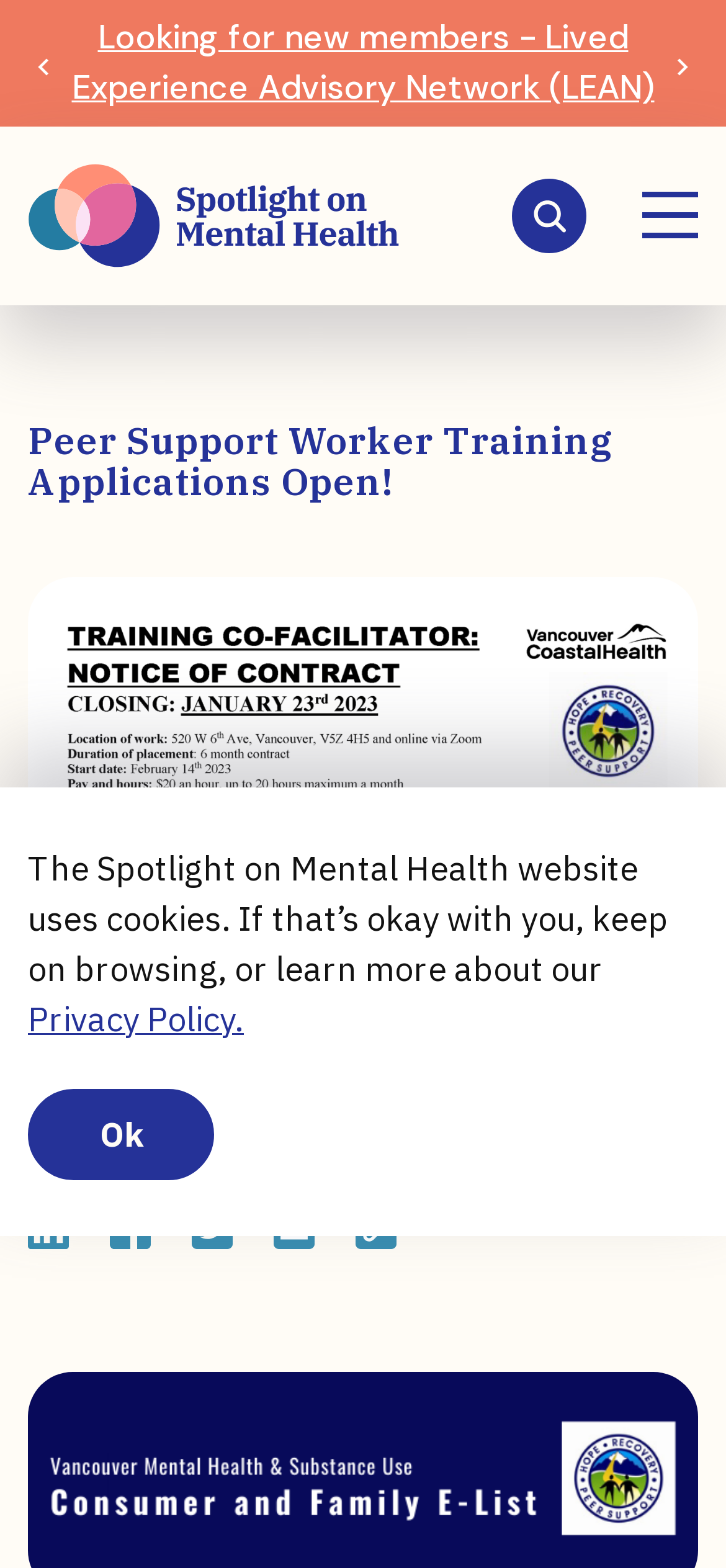Bounding box coordinates are specified in the format (top-left x, top-left y, bottom-right x, bottom-right y). All values are floating point numbers bounded between 0 and 1. Please provide the bounding box coordinate of the region this sentence describes: Privacy Policy.

[0.038, 0.636, 0.336, 0.664]